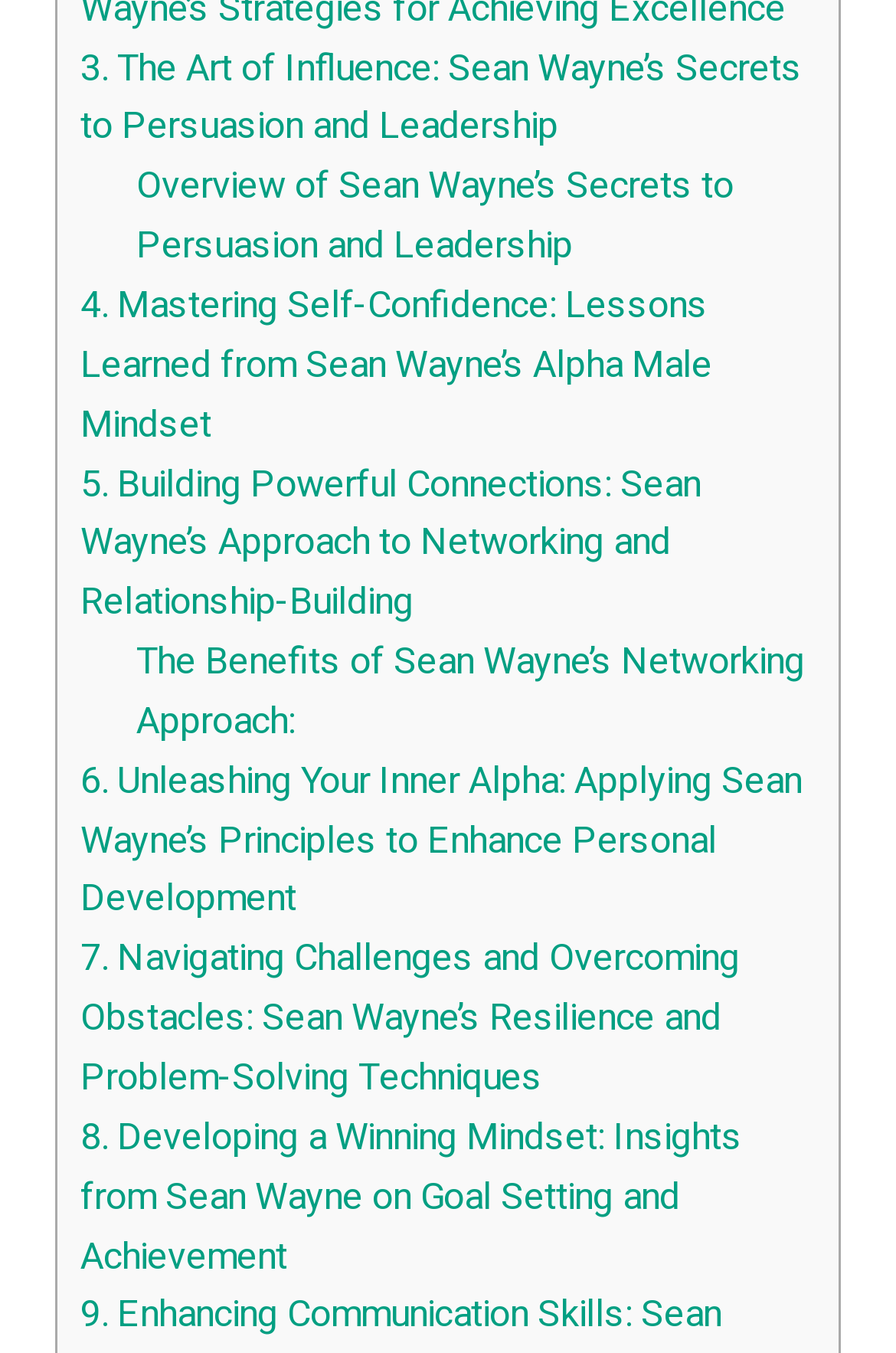Is there a link about self-confidence?
Provide a detailed and well-explained answer to the question.

I searched the link titles for keywords related to self-confidence, and found that the link '4. Mastering Self-Confidence: Lessons Learned from Sean Wayne’s Alpha Male Mindset' matches the criteria.